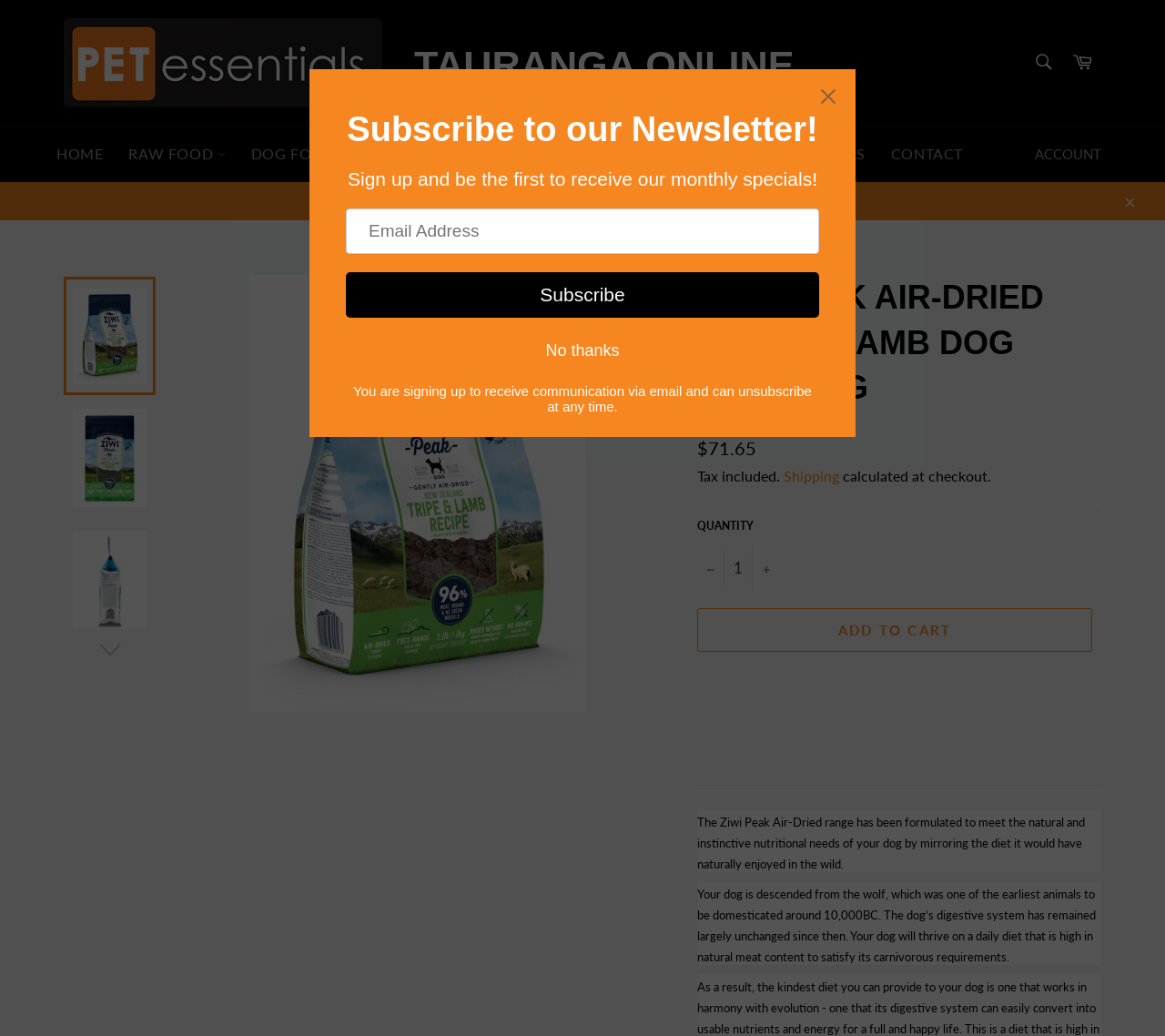Locate the bounding box coordinates of the area that needs to be clicked to fulfill the following instruction: "View Cirrus Insights". The coordinates should be in the format of four float numbers between 0 and 1, namely [left, top, right, bottom].

None